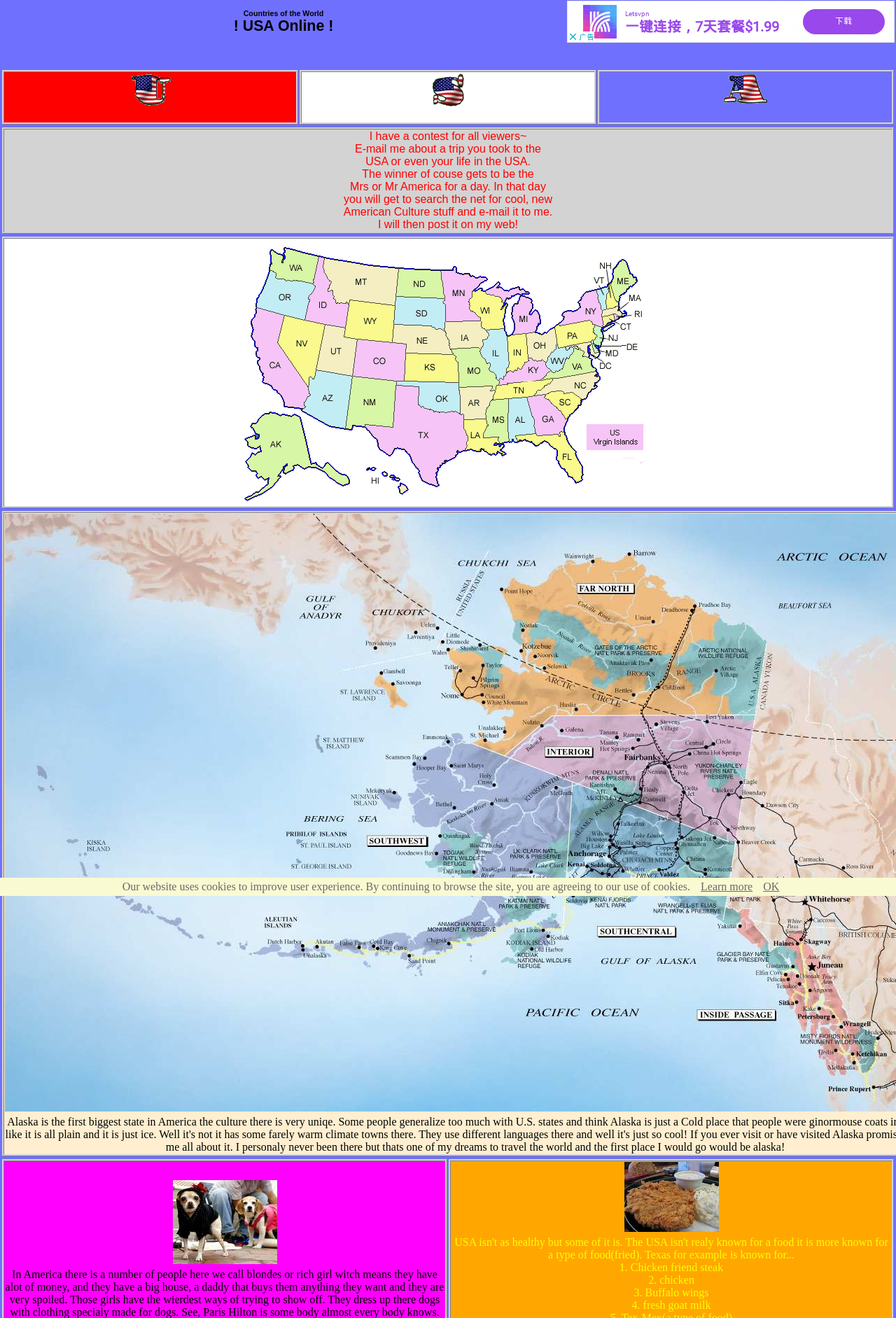Create an elaborate caption for the webpage.

This webpage is about USA Online, a website that appears to be focused on American culture. At the top, there is a header section with a title "Countries of the World - USA" and an advertisement on the right side. Below the header, there is a table with three columns, each containing an image. 

Following the image table, there is a section with a contest announcement. The contest is open to all viewers, and the winner will get to be "Mrs or Mr America for a day" and search the net for cool, new American Culture stuff to post on the website.

Below the contest section, there is another table with a large image and three smaller images at the bottom. The smaller images are accompanied by text labels, listing different American food items, such as chicken friend steak, buffalo wings, and fresh goat milk.

At the bottom of the page, there is a notification about the website's use of cookies, with links to "Learn more" and "OK" buttons.